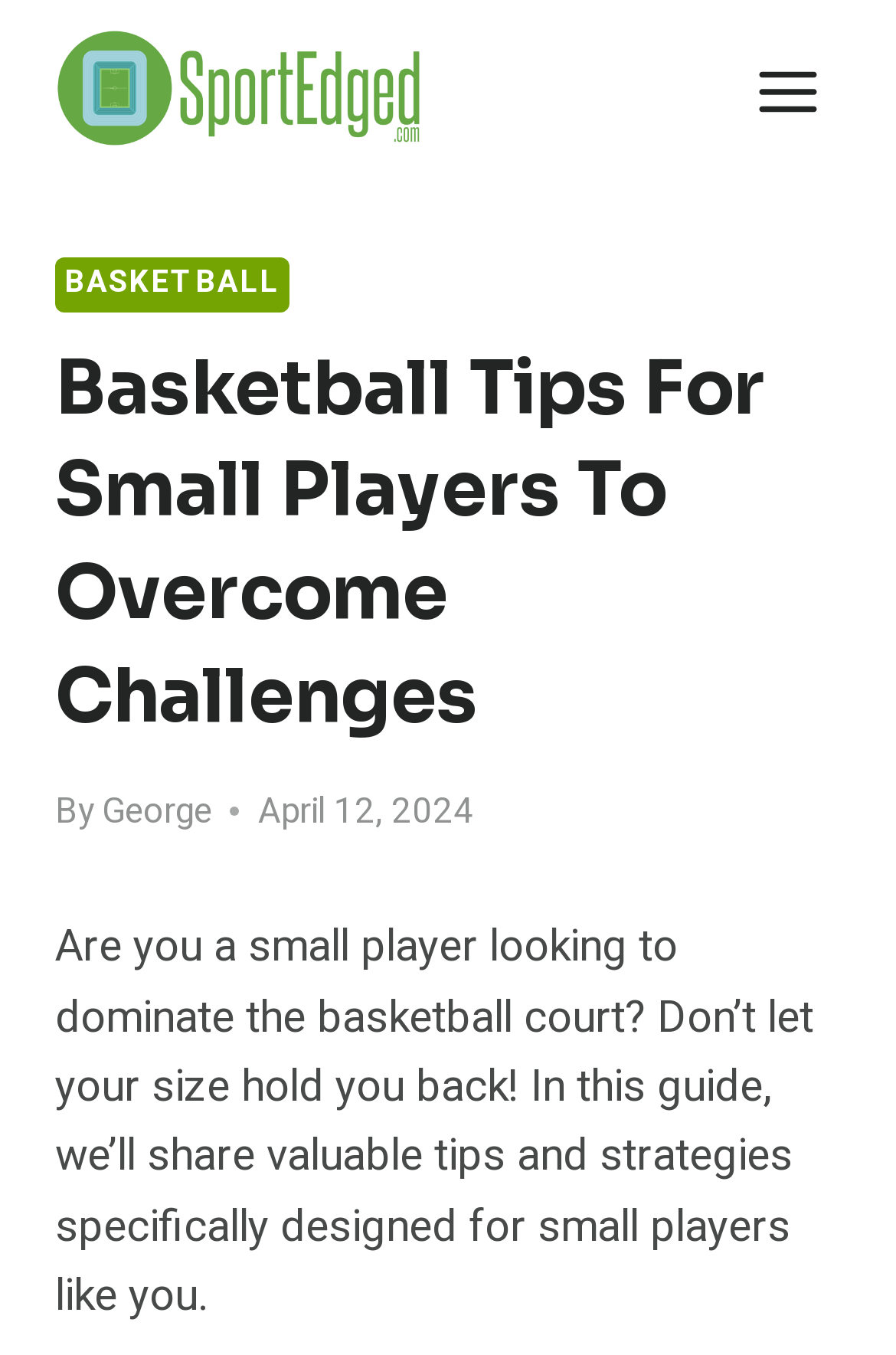What is the logo of the website?
Observe the image and answer the question with a one-word or short phrase response.

Logo